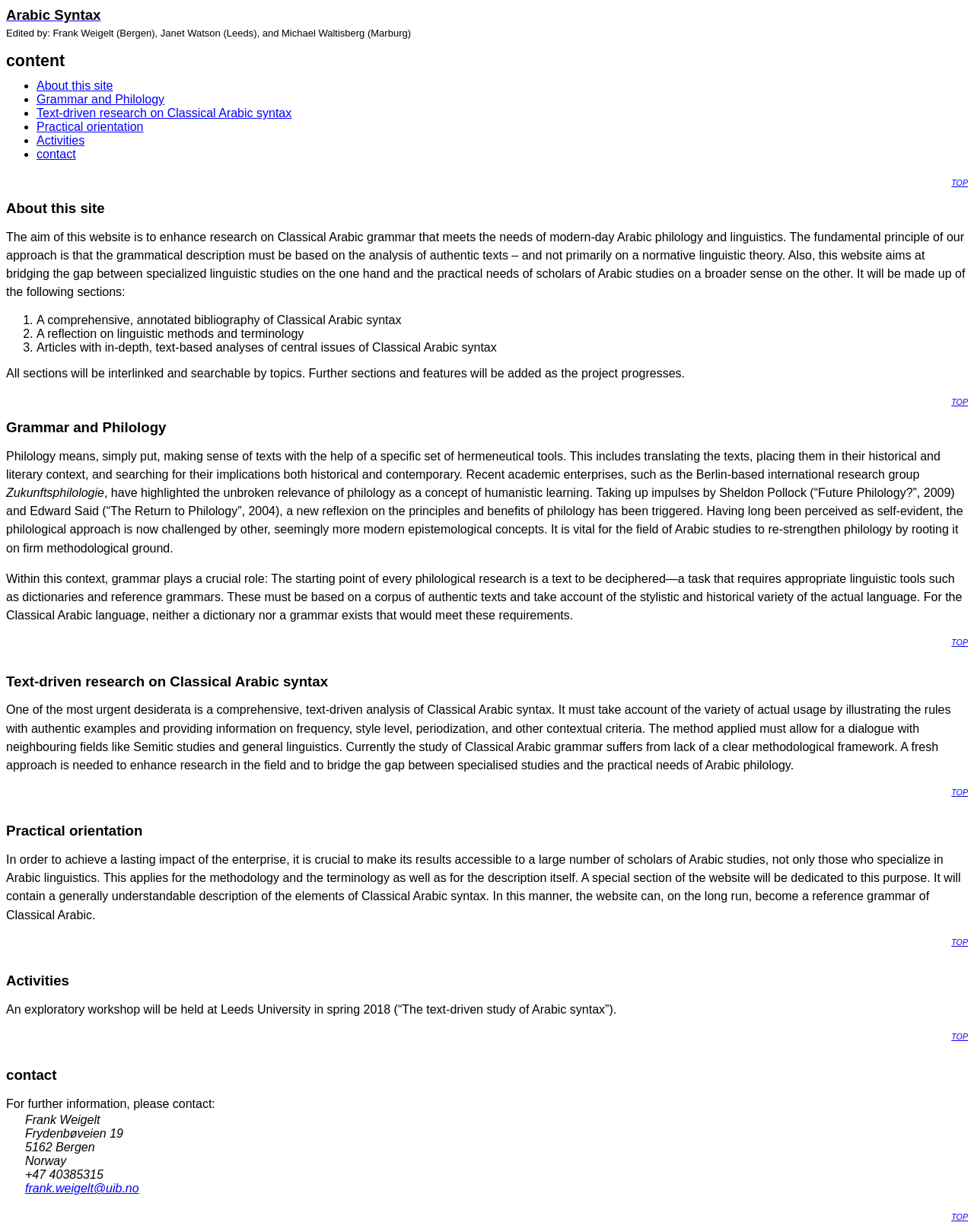Carefully examine the image and provide an in-depth answer to the question: Where will an exploratory workshop be held?

An exploratory workshop will be held at Leeds University in spring 2018, as stated in the StaticText element with the text 'An exploratory workshop will be held at Leeds University in spring 2018 (“The text-driven study of Arabic syntax”)'.